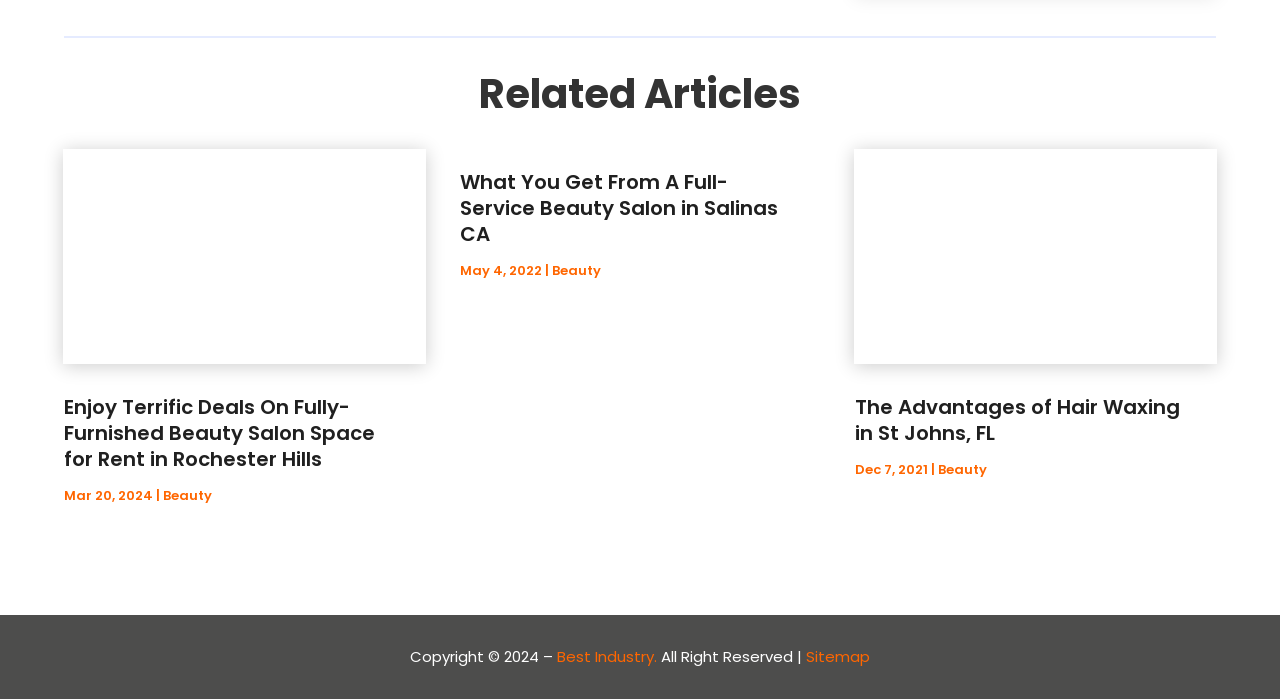Use the information in the screenshot to answer the question comprehensively: What is the category of 'Chevrolet Dealer'?

Based on the webpage, 'Chevrolet Dealer' is listed under the category 'Cars-Trucks', which suggests that it is a type of car dealership.